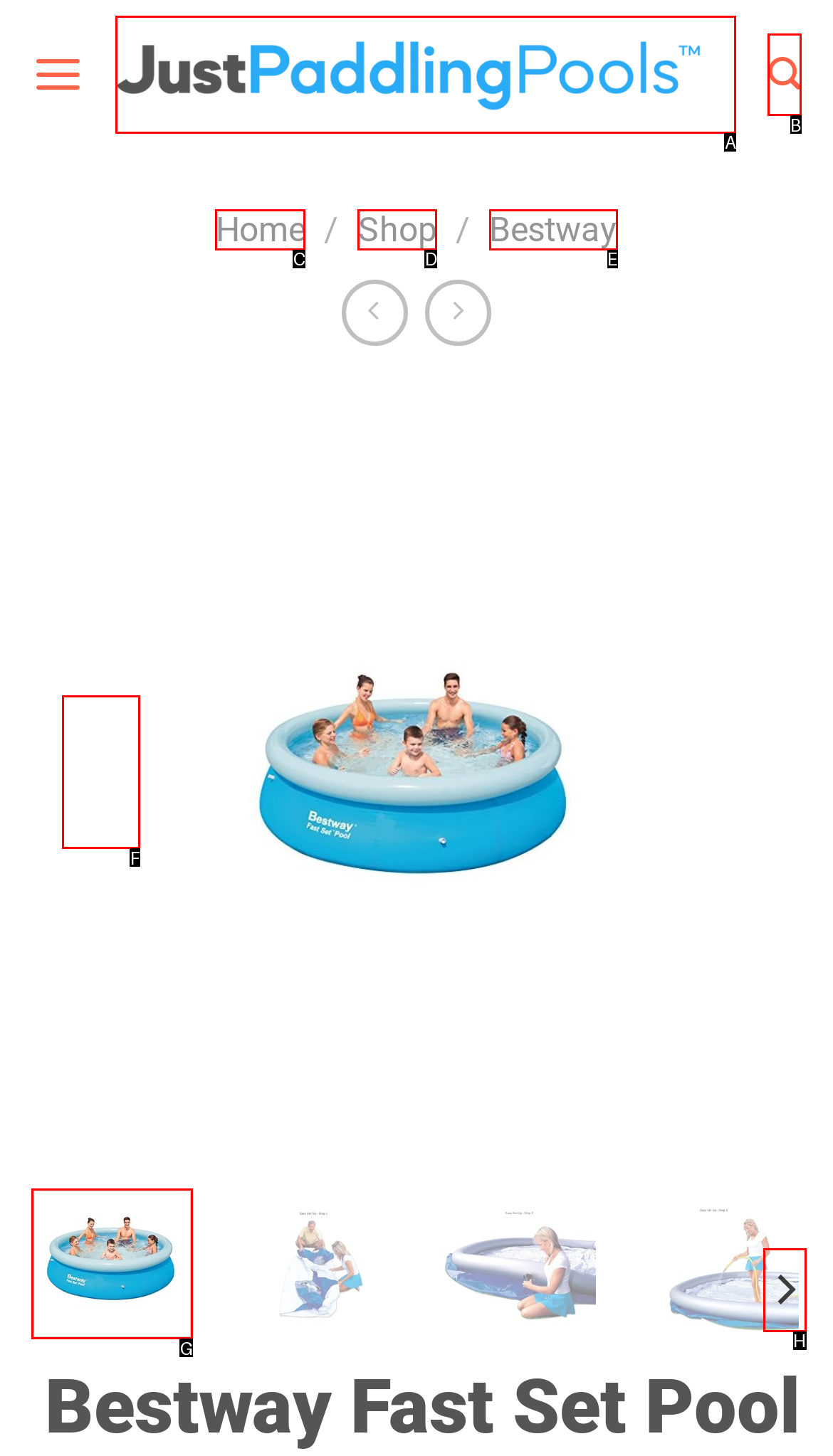Specify which UI element should be clicked to accomplish the task: go to previous product. Answer with the letter of the correct choice.

F